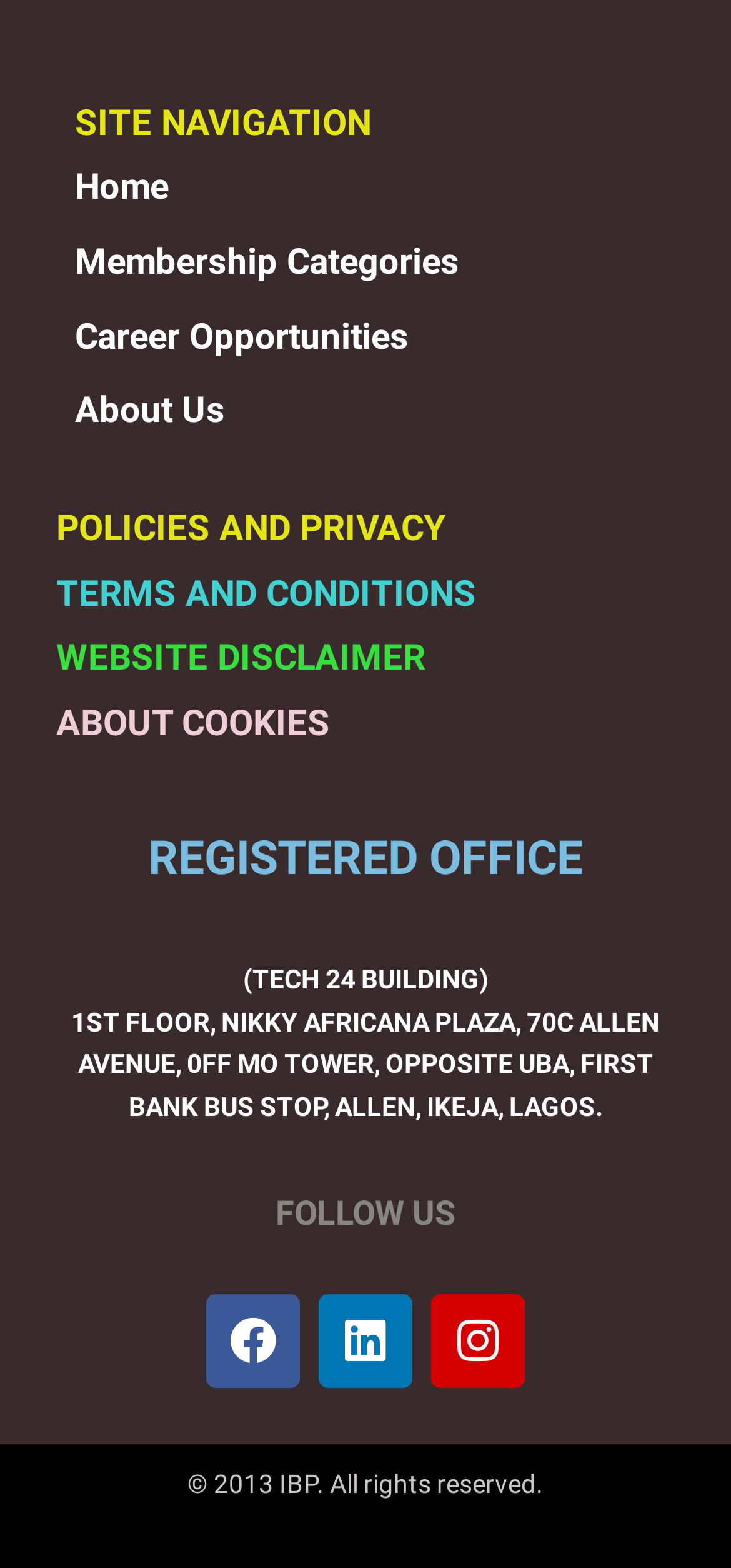Use a single word or phrase to answer the question:
What is the name of the office building?

TECH 24 BUILDING